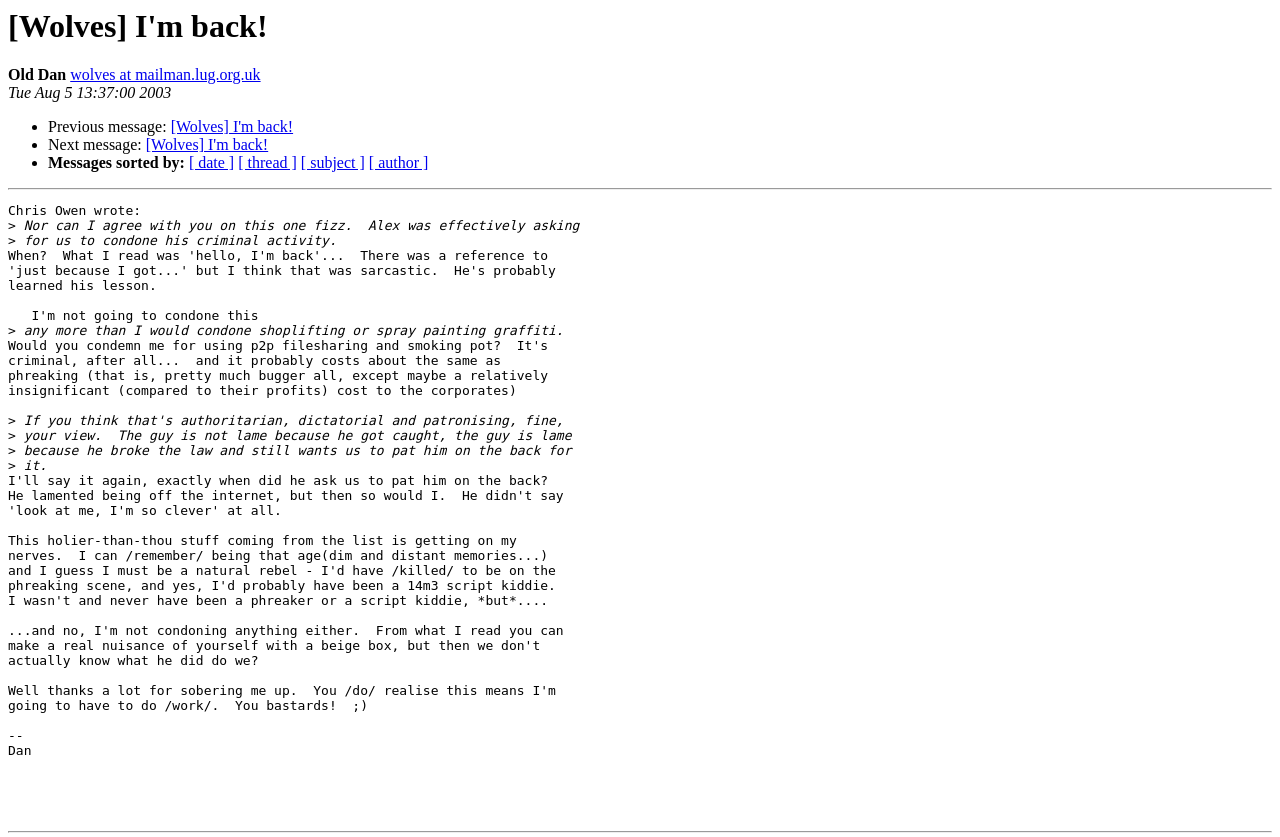Answer the question below using just one word or a short phrase: 
What are the sorting options for messages?

date, thread, subject, author